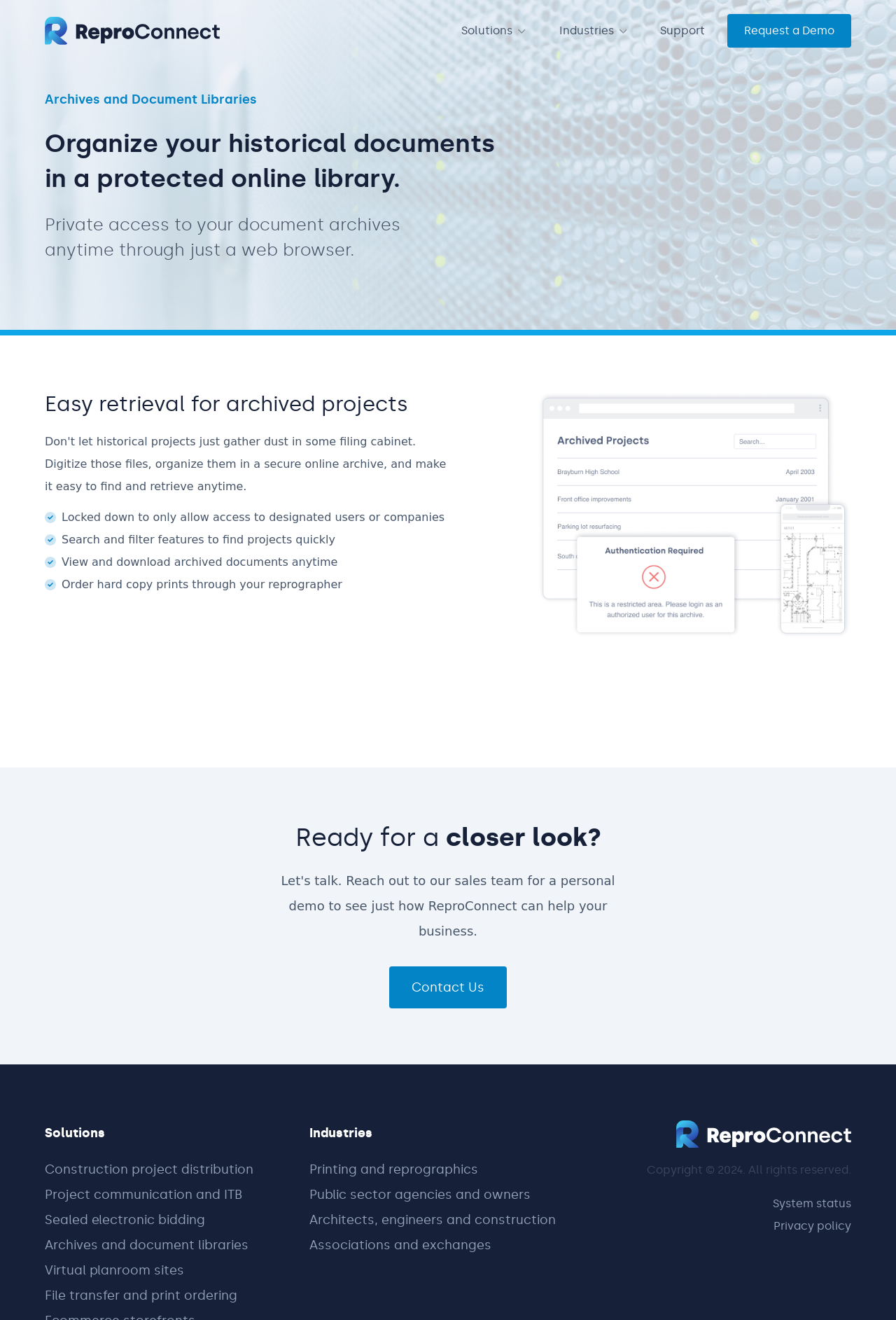Please identify and generate the text content of the webpage's main heading.

Organize your historical documents in a protected online library.